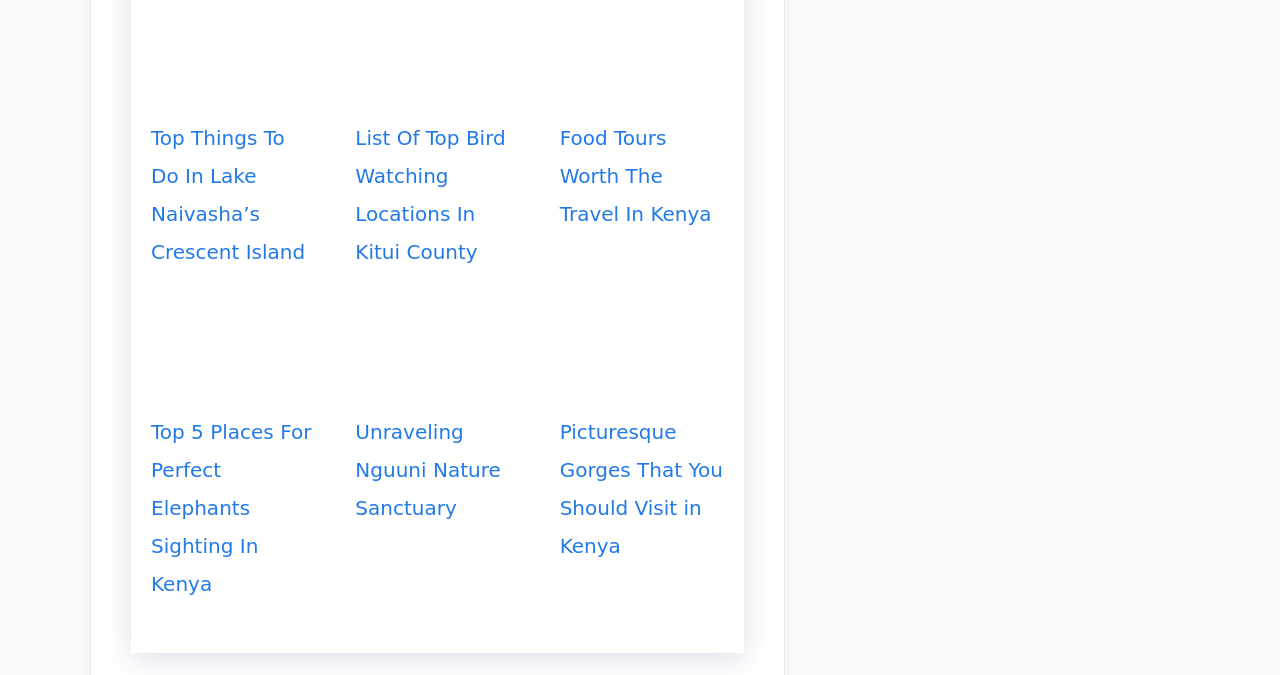Find the bounding box coordinates of the clickable element required to execute the following instruction: "Read about List Of Top Bird Watching Locations In Kitui County". Provide the coordinates as four float numbers between 0 and 1, i.e., [left, top, right, bottom].

[0.278, 0.1, 0.406, 0.136]